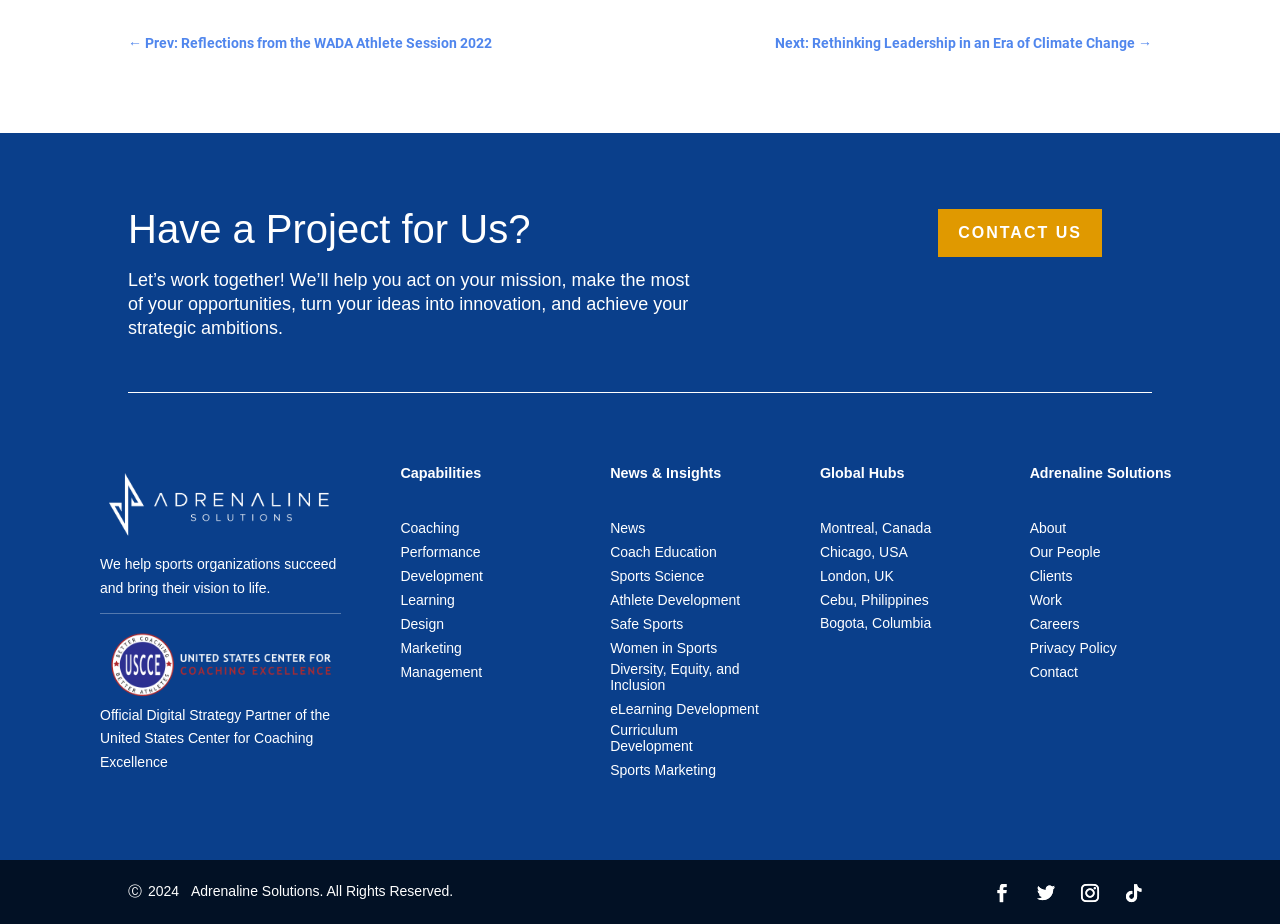What is the company's official digital strategy partner?
Kindly give a detailed and elaborate answer to the question.

I found this information by looking at the StaticText element with the text 'Official Digital Strategy Partner of the United States Center for Coaching Excellence' located at [0.078, 0.765, 0.258, 0.833]. This text is likely to be a description of the company's partnership, and it explicitly states that they are the official digital strategy partner of the United States Center for Coaching Excellence.